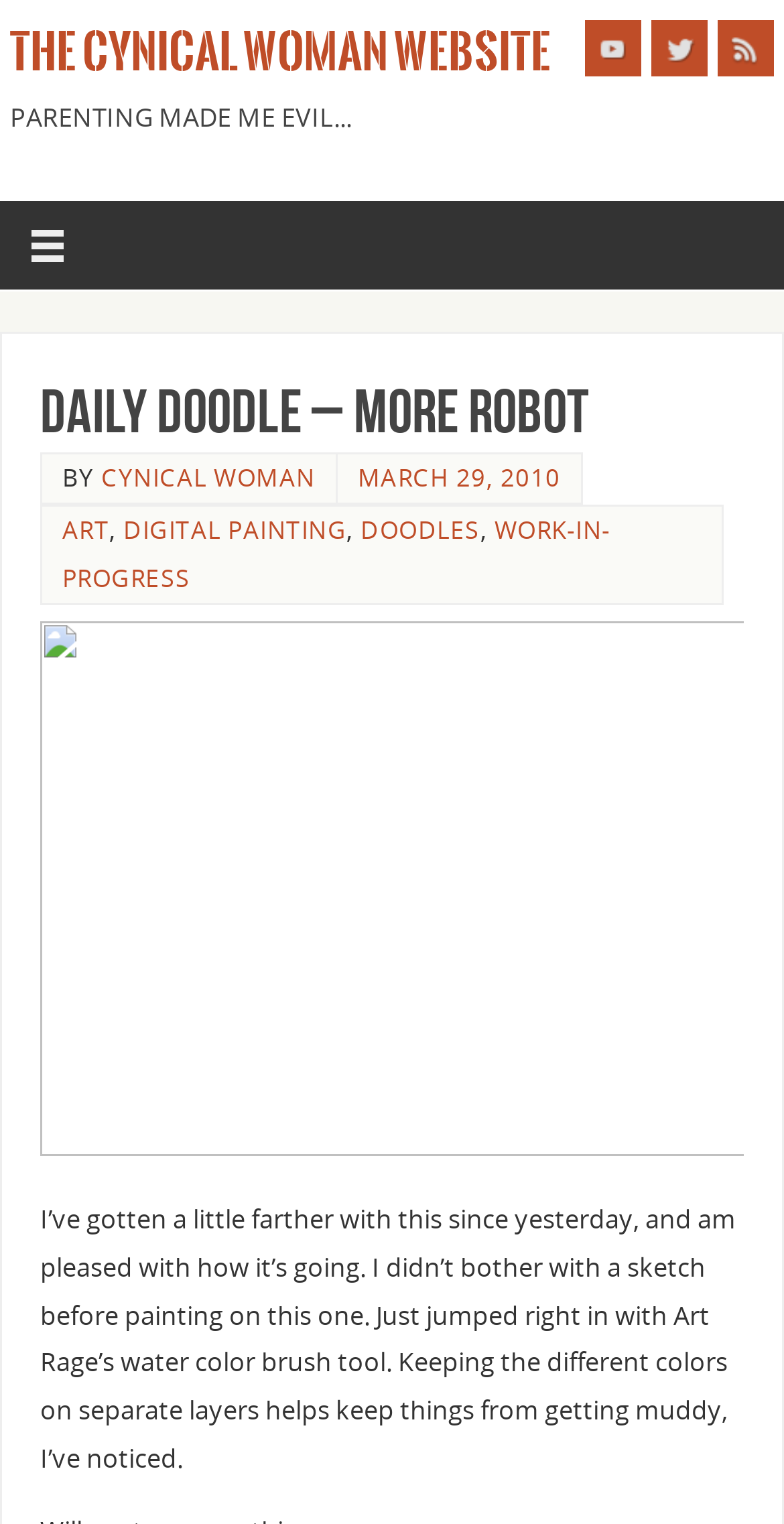Can you identify the bounding box coordinates of the clickable region needed to carry out this instruction: 'Show comment option menu'? The coordinates should be four float numbers within the range of 0 to 1, stated as [left, top, right, bottom].

None